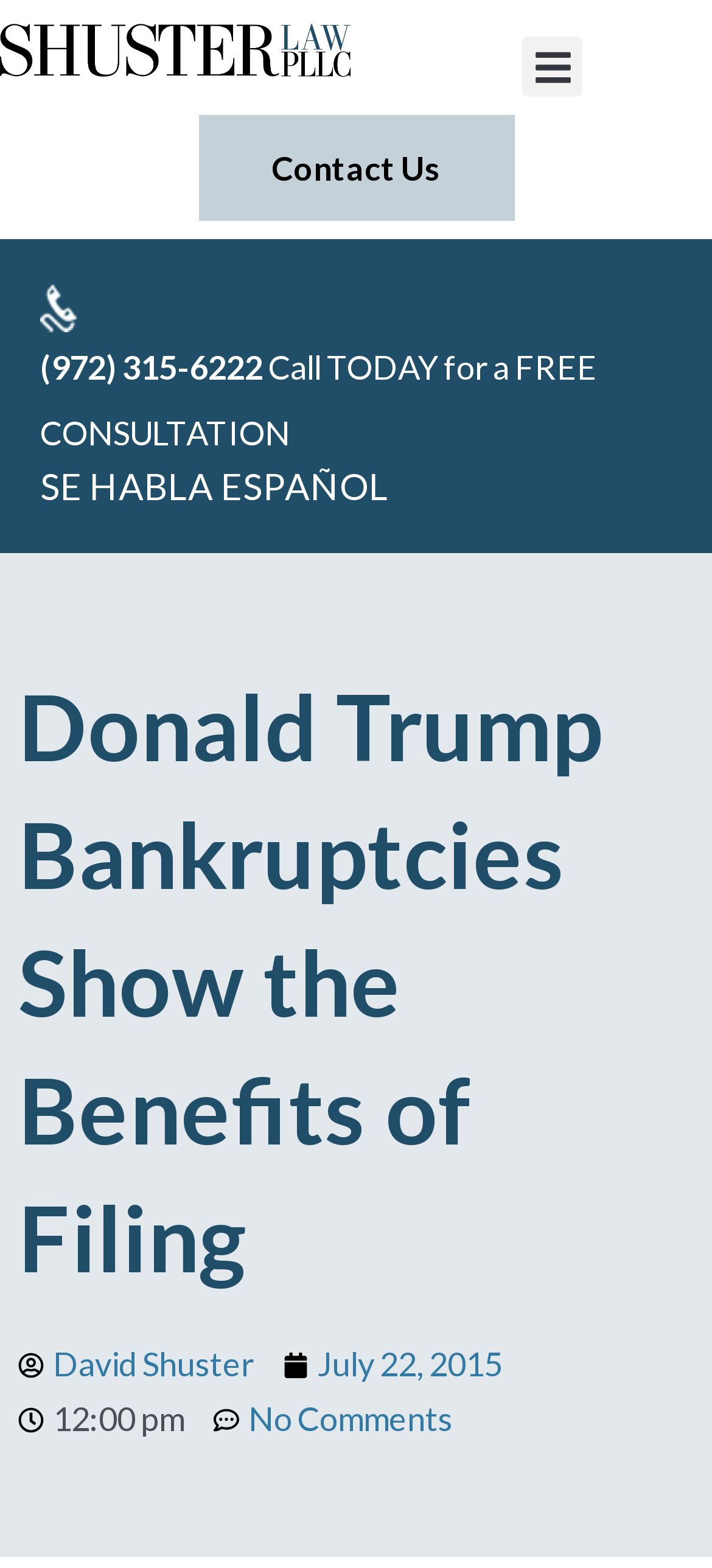Give a one-word or short-phrase answer to the following question: 
What language is also spoken at this law firm?

ESPAÑOL